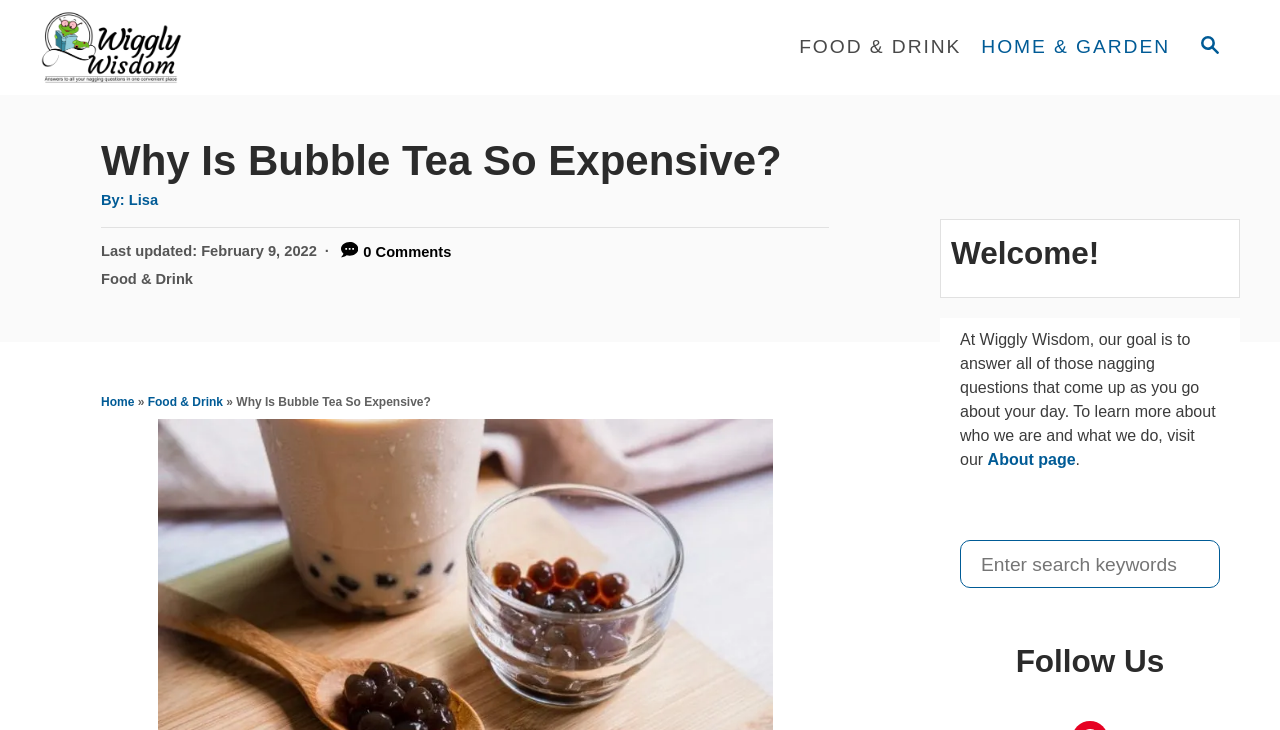Specify the bounding box coordinates of the area to click in order to follow the given instruction: "Click the 'Home' link."

None